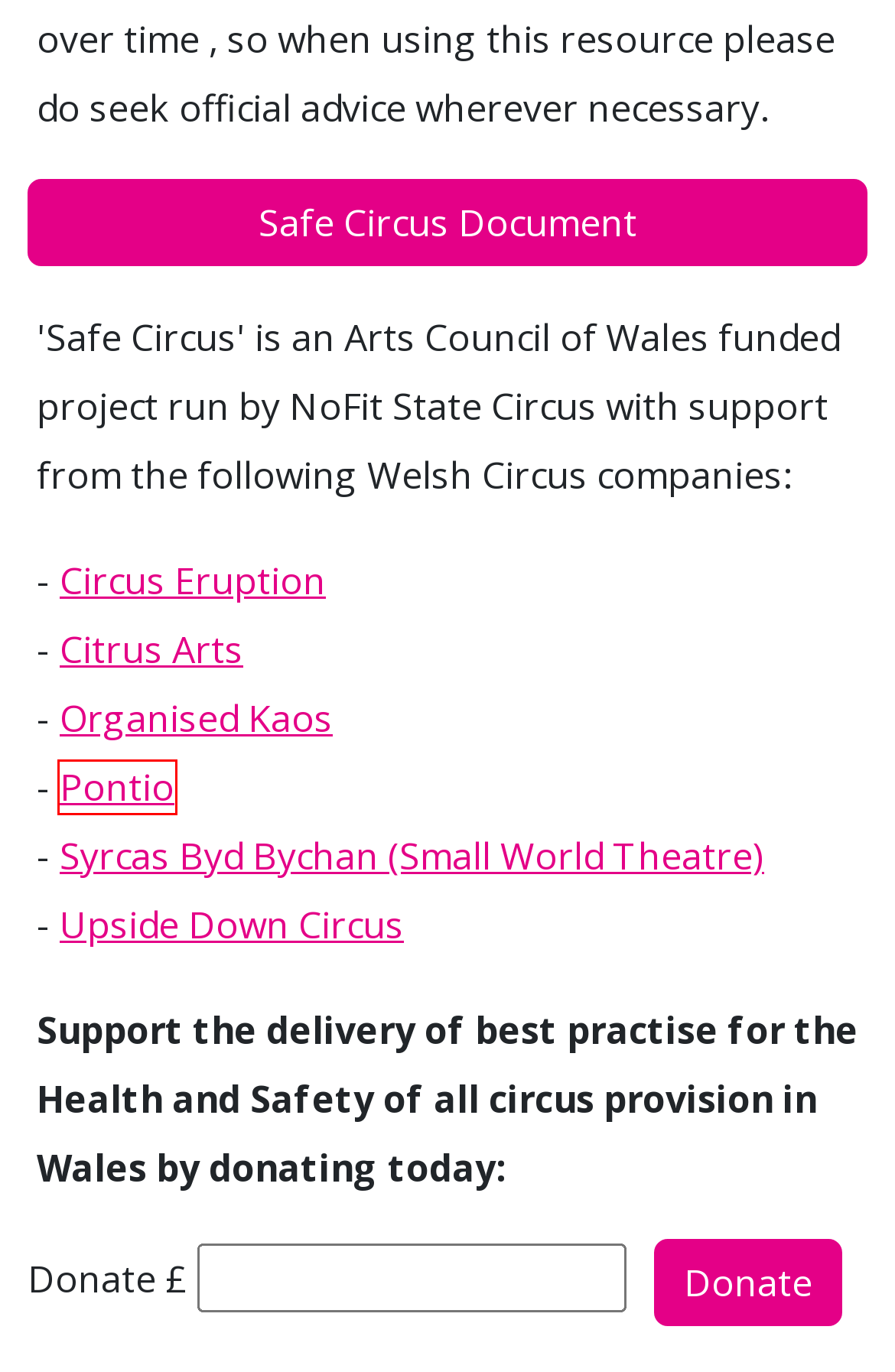Take a look at the provided webpage screenshot featuring a red bounding box around an element. Select the most appropriate webpage description for the page that loads after clicking on the element inside the red bounding box. Here are the candidates:
A. NoFit State | Basket
B. Circus | Wales | Citrus Arts
C. Up Side Down Circus - Home
D. NoFit State | Privacy Notice
E. Select Language
F. NoFit State | Terms & Conditions
G. Home - Organised Kaos Circus
H. Circus Eruption

E